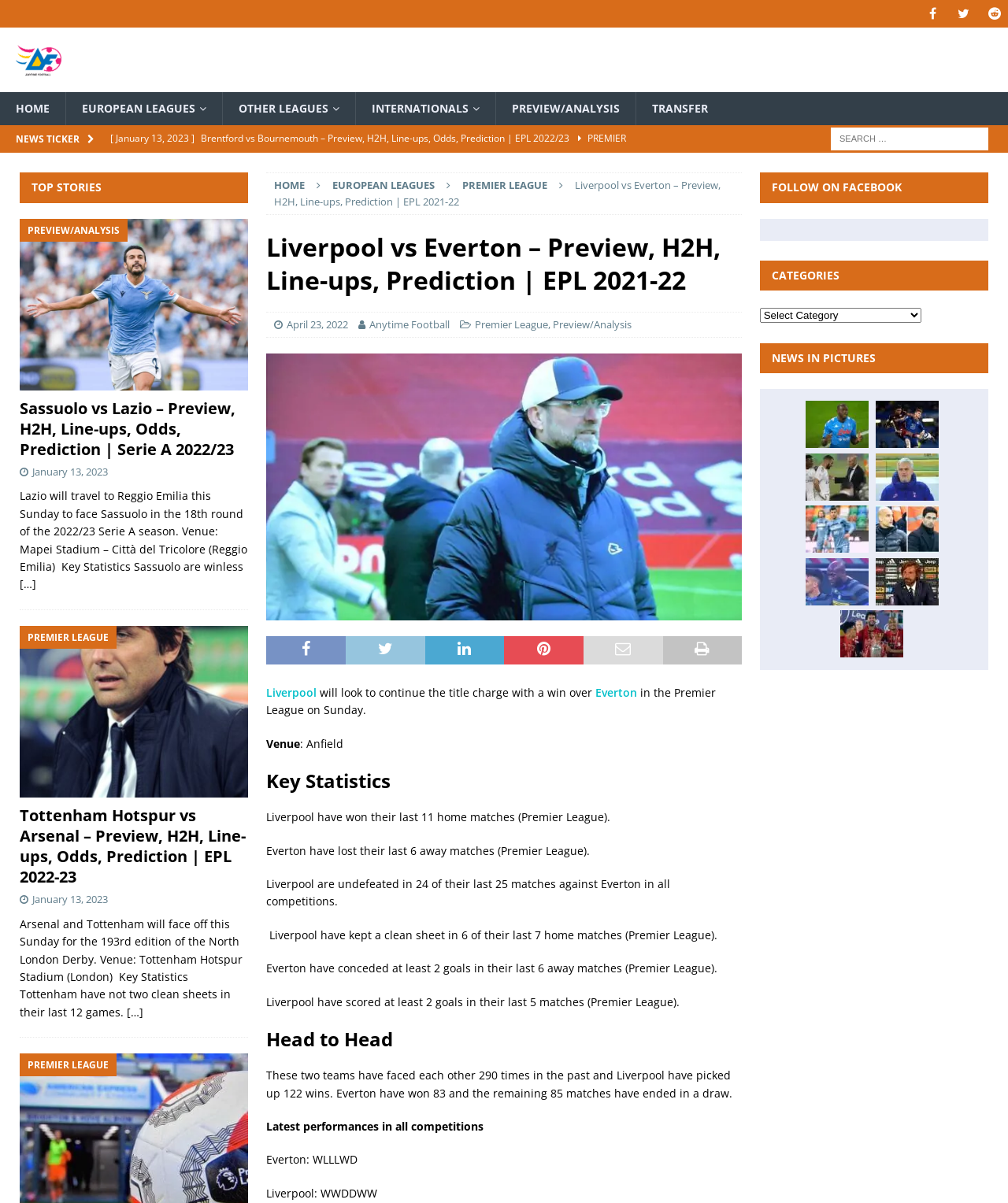Provide an in-depth caption for the elements present on the webpage.

This webpage is about a football match preview between Liverpool and Everton in the English Premier League. At the top, there are social media links to Facebook, Twitter, and Reddit, as well as a link to the website's homepage, "Anytime Football". Below that, there is a navigation menu with links to different sections of the website, including "Home", "European Leagues", "Other Leagues", "Internationals", "Preview/Analysis", and "Transfer".

The main content of the page is a preview of the Liverpool vs Everton match, which includes a heading, a figure with an image of Jurgen Klopp, and several paragraphs of text discussing the match. The text includes information about the teams' past performances, key statistics, and head-to-head records.

To the right of the main content, there is a sidebar with a search box and several links to other articles, including "Brentford vs Bournemouth", "Atalanta vs Salernitana", and "Tottenham Hotspur vs Arsenal". Below the sidebar, there is a section titled "TOP STORIES" with two articles, one about Sassuolo vs Lazio and another about Tottenham Hotspur vs Arsenal. Each article includes a heading, an image, and a brief summary of the match.

At the bottom of the page, there are several complementary sections, including a "FOLLOW ON FACEBOOK" section and a "CATEGORIES" section with a dropdown menu.